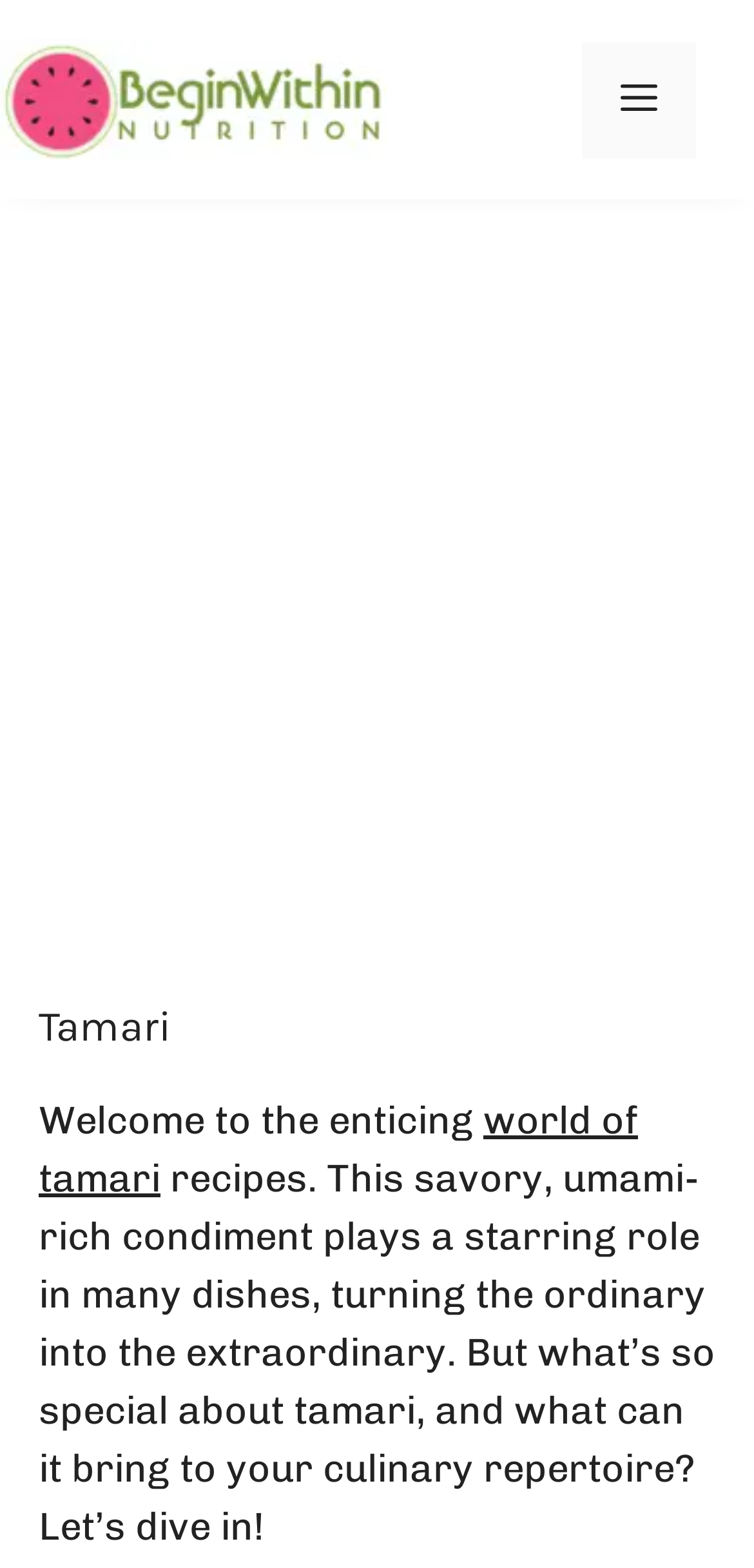Find the bounding box coordinates corresponding to the UI element with the description: "alt="beginwithinnutrition.com"". The coordinates should be formatted as [left, top, right, bottom], with values as floats between 0 and 1.

[0.0, 0.046, 0.513, 0.076]